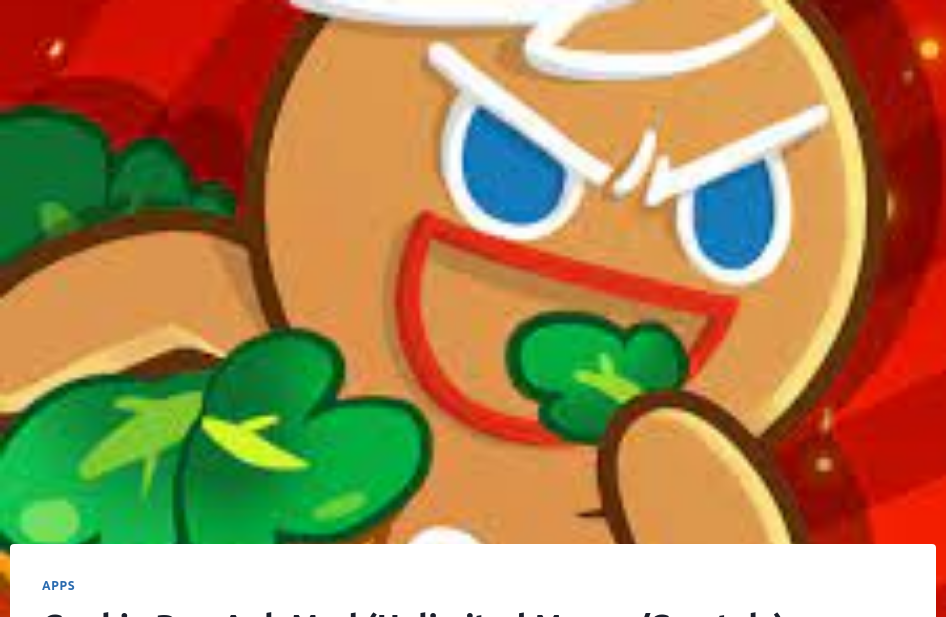What is the background color of the image?
Based on the image, respond with a single word or phrase.

Bright red